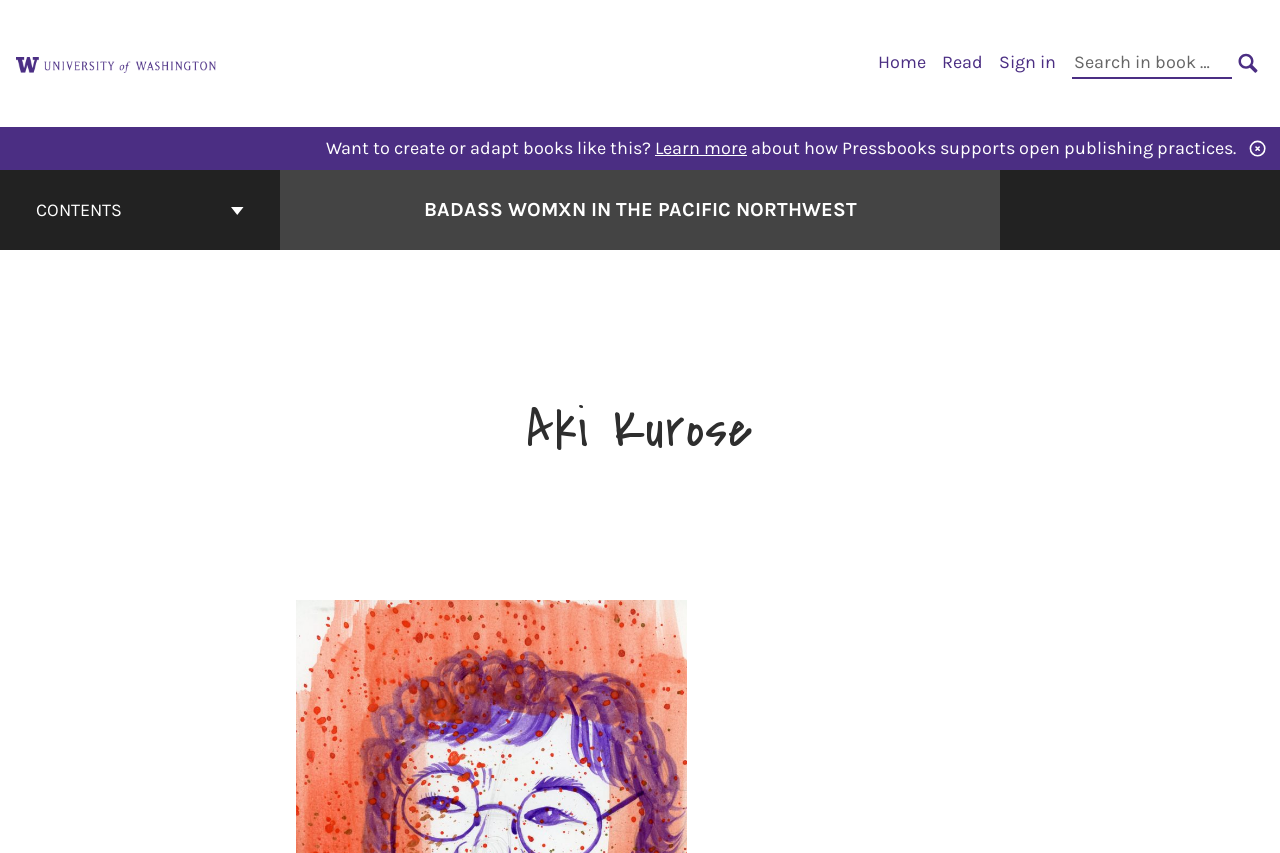Locate the bounding box coordinates of the element that should be clicked to fulfill the instruction: "View the 'Career Opportunities' section".

None